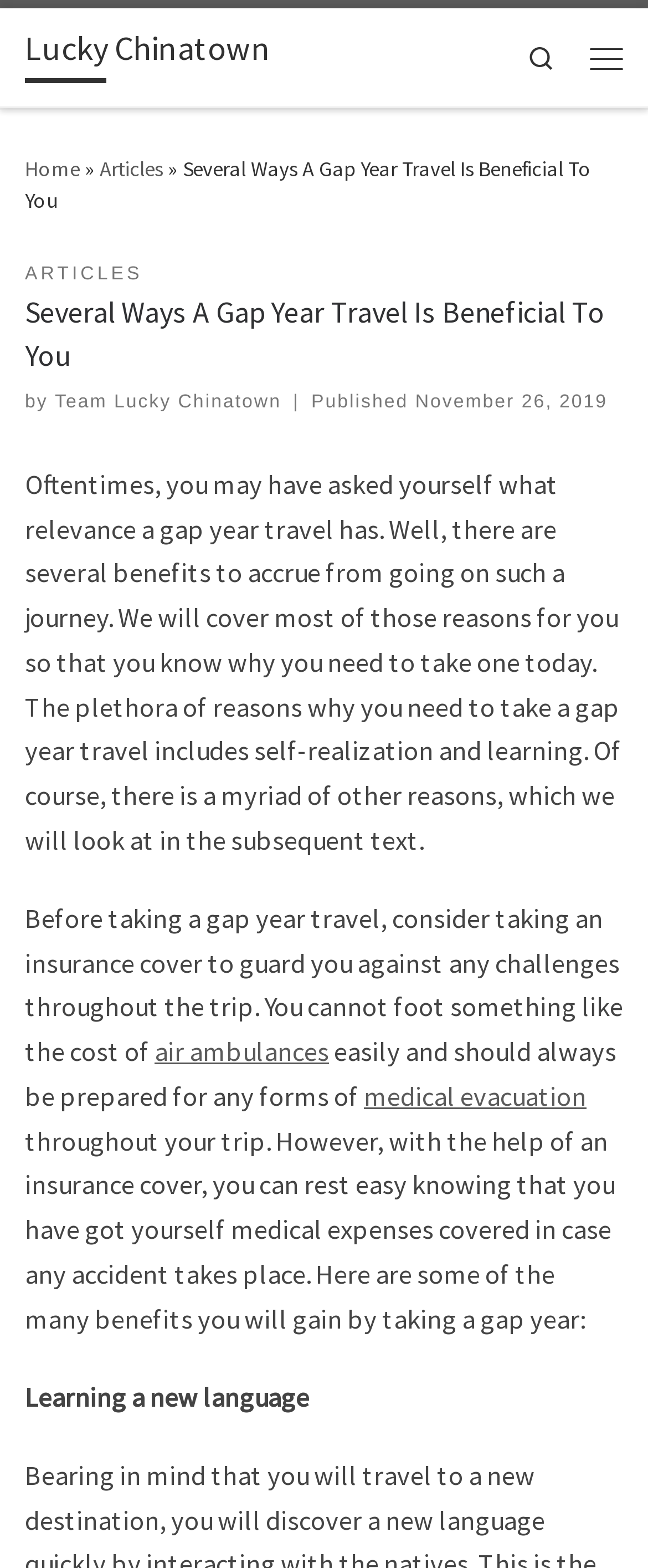Determine the bounding box coordinates for the area that needs to be clicked to fulfill this task: "read about air ambulances". The coordinates must be given as four float numbers between 0 and 1, i.e., [left, top, right, bottom].

[0.238, 0.66, 0.508, 0.681]